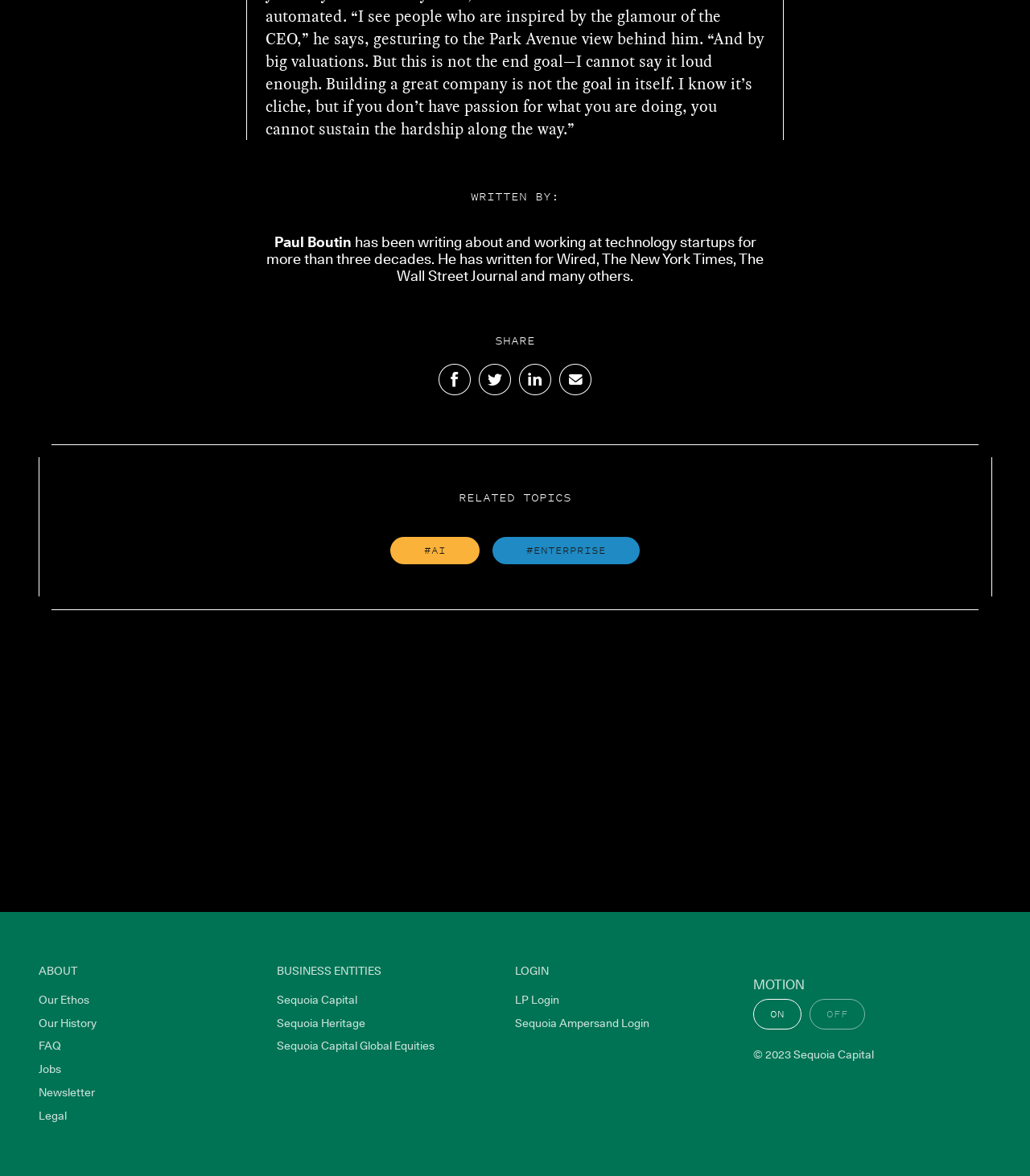Please find and report the bounding box coordinates of the element to click in order to perform the following action: "Learn about Sequoia Capital". The coordinates should be expressed as four float numbers between 0 and 1, in the format [left, top, right, bottom].

[0.269, 0.842, 0.488, 0.859]